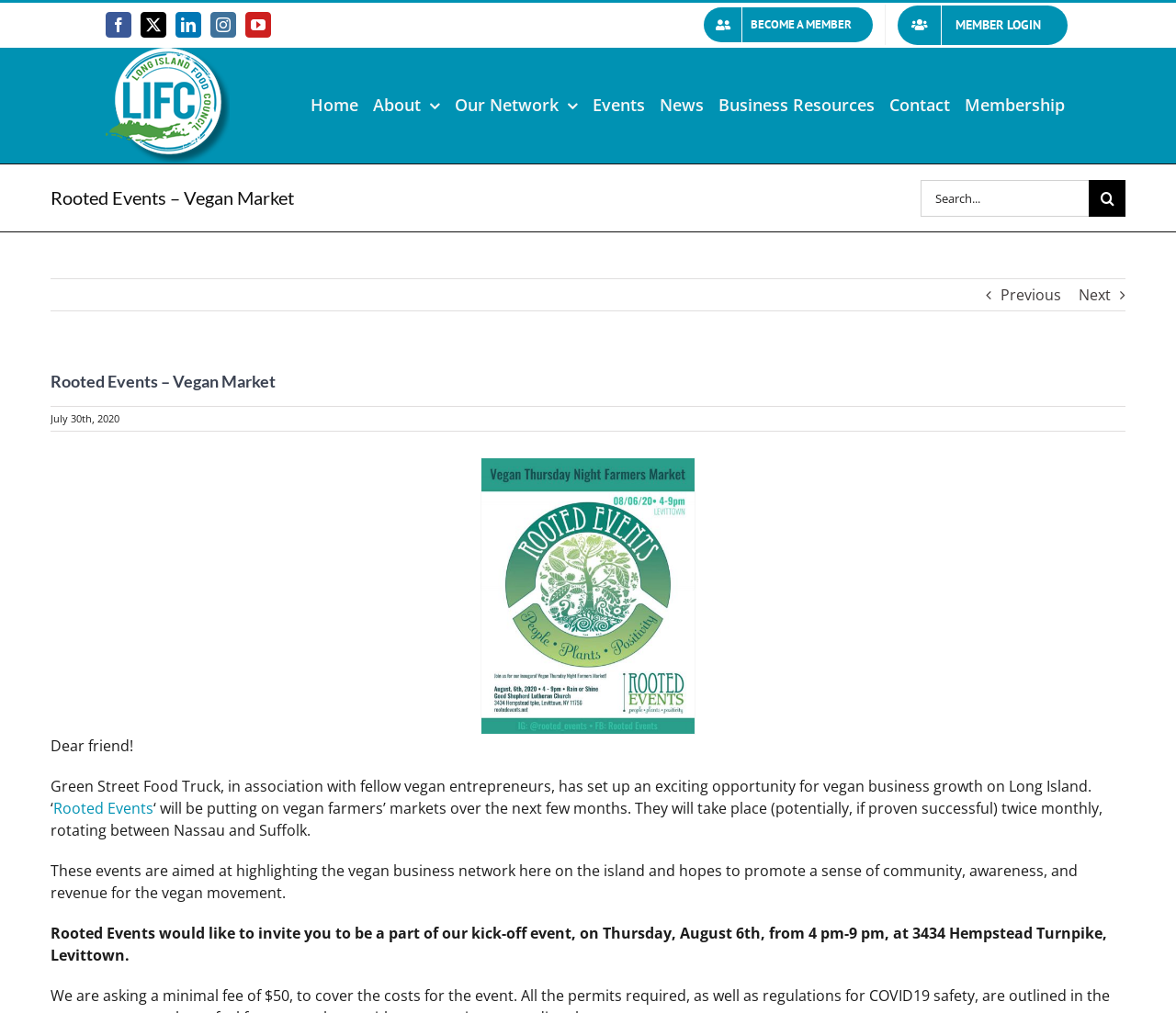What is the purpose of Rooted Events?
Can you offer a detailed and complete answer to this question?

I inferred the answer by reading the text on the page, which says 'an exciting opportunity for vegan business growth on Long Island.' This suggests that the purpose of Rooted Events is to promote vegan business growth.